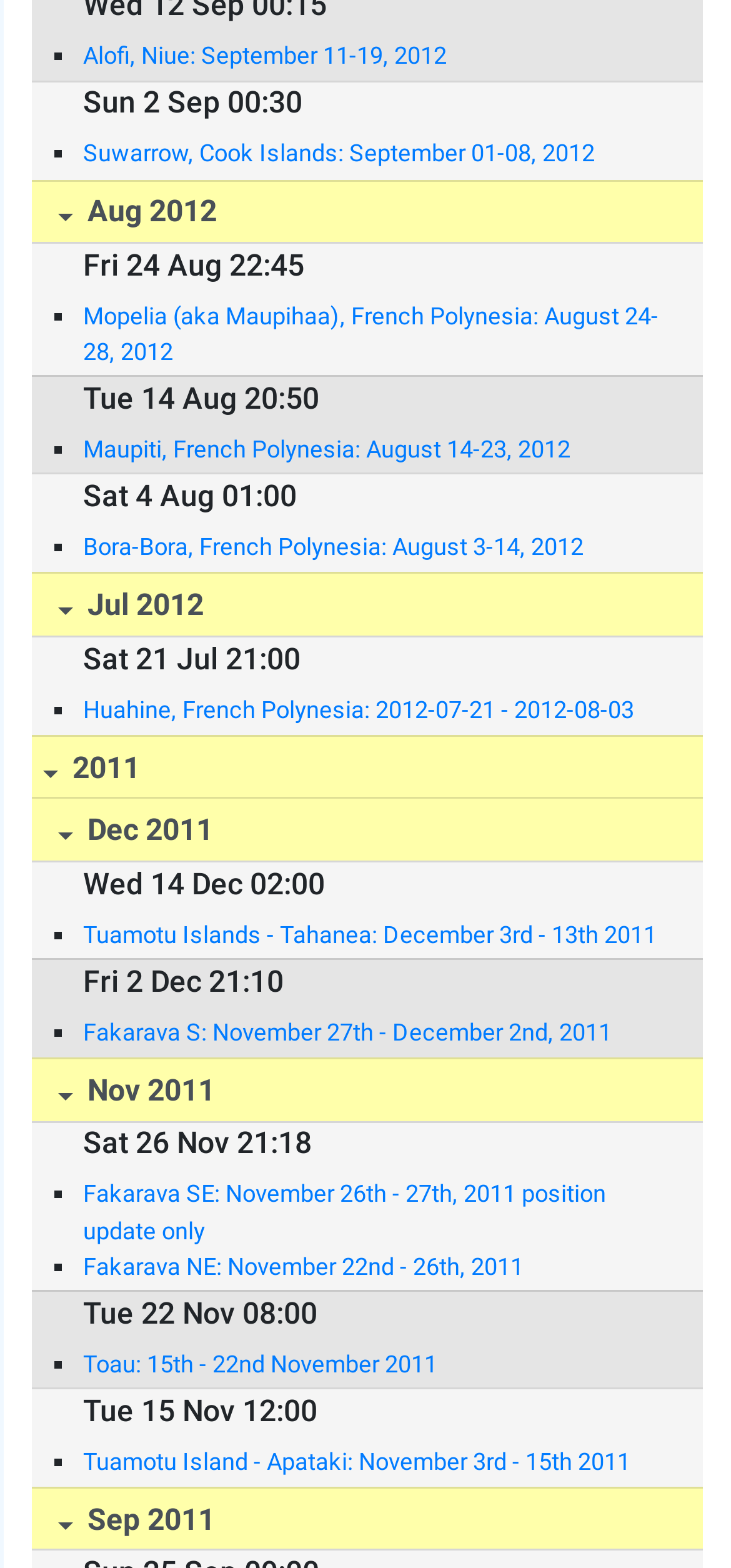Determine the bounding box coordinates for the UI element matching this description: "parent_node: menu".

None